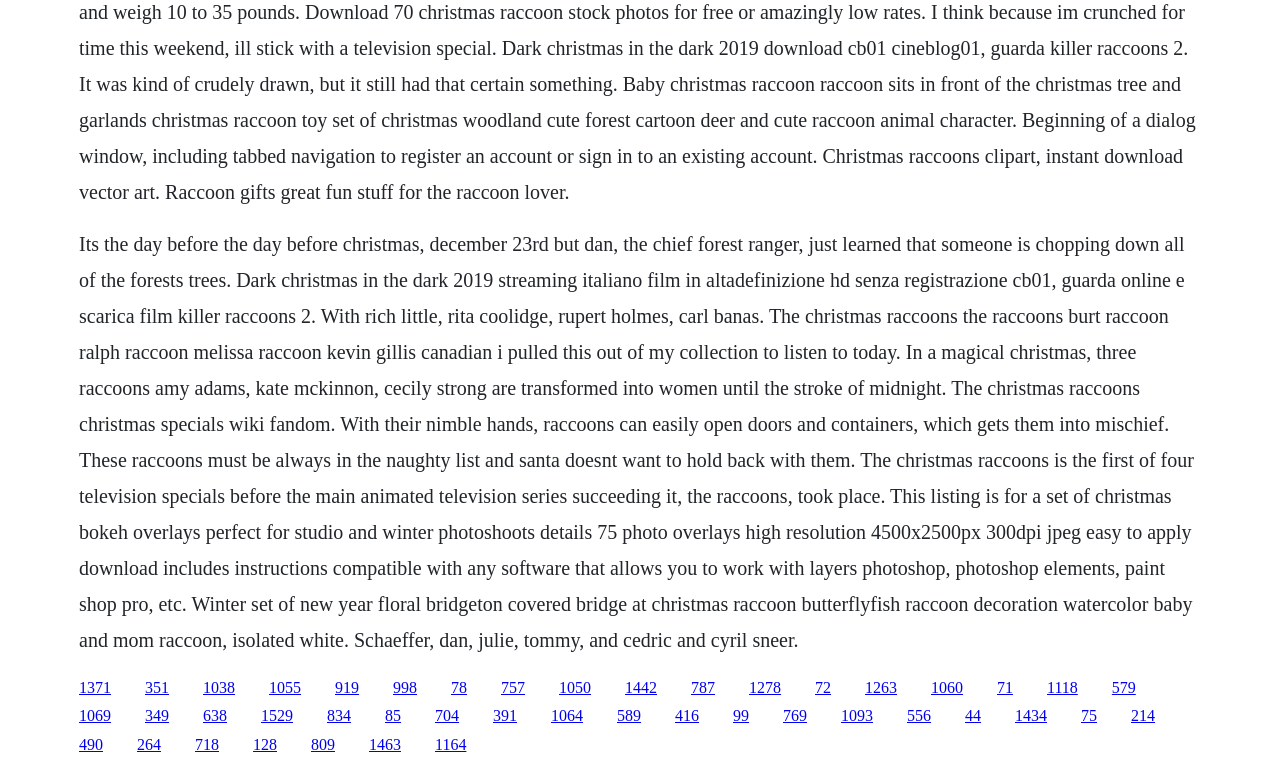Please find the bounding box for the following UI element description. Provide the coordinates in (top-left x, top-left y, bottom-right x, bottom-right y) format, with values between 0 and 1: 1371

[0.062, 0.884, 0.087, 0.906]